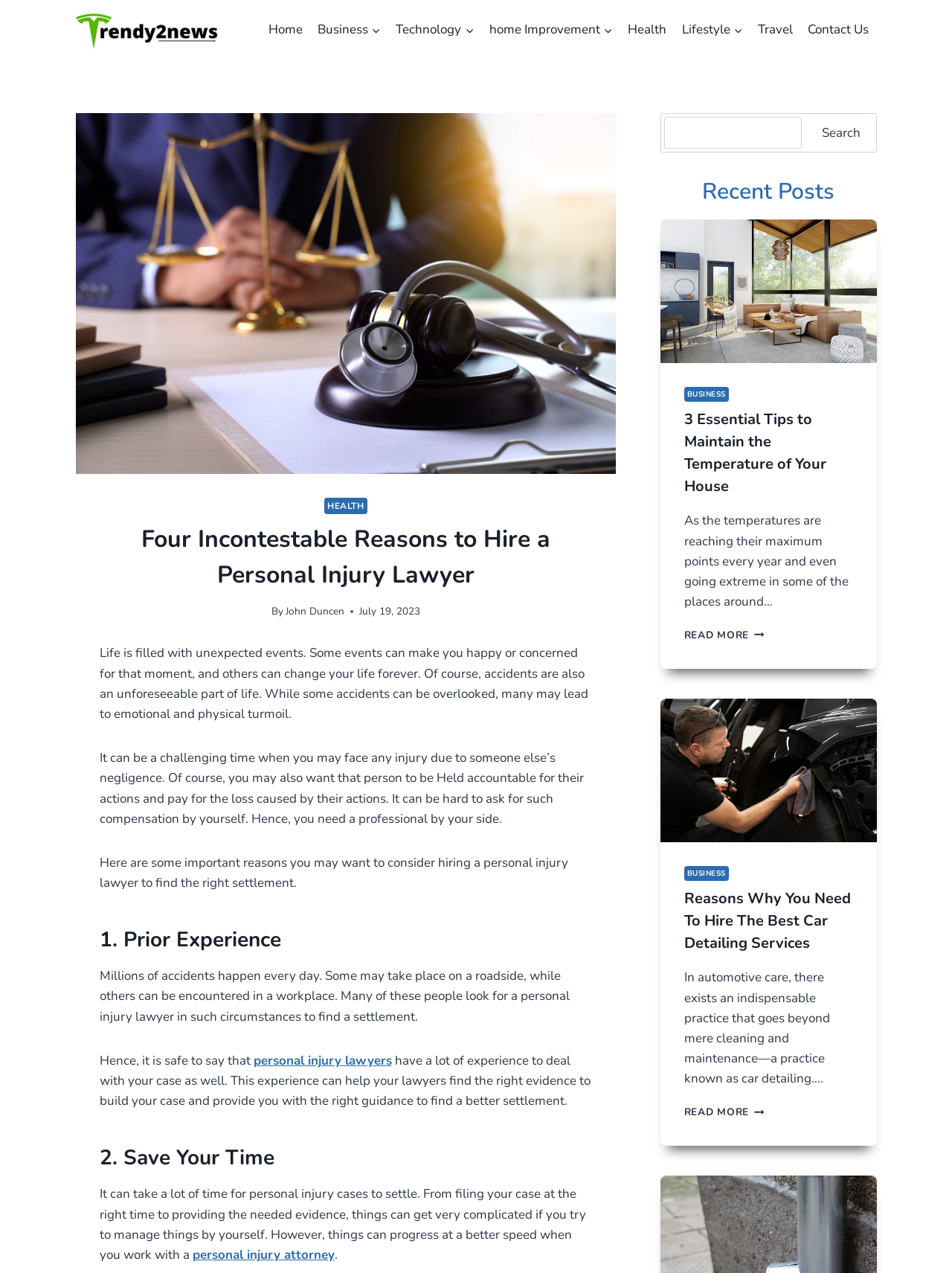Find and specify the bounding box coordinates that correspond to the clickable region for the instruction: "Click on the 'Contact Us' link".

[0.841, 0.009, 0.921, 0.037]